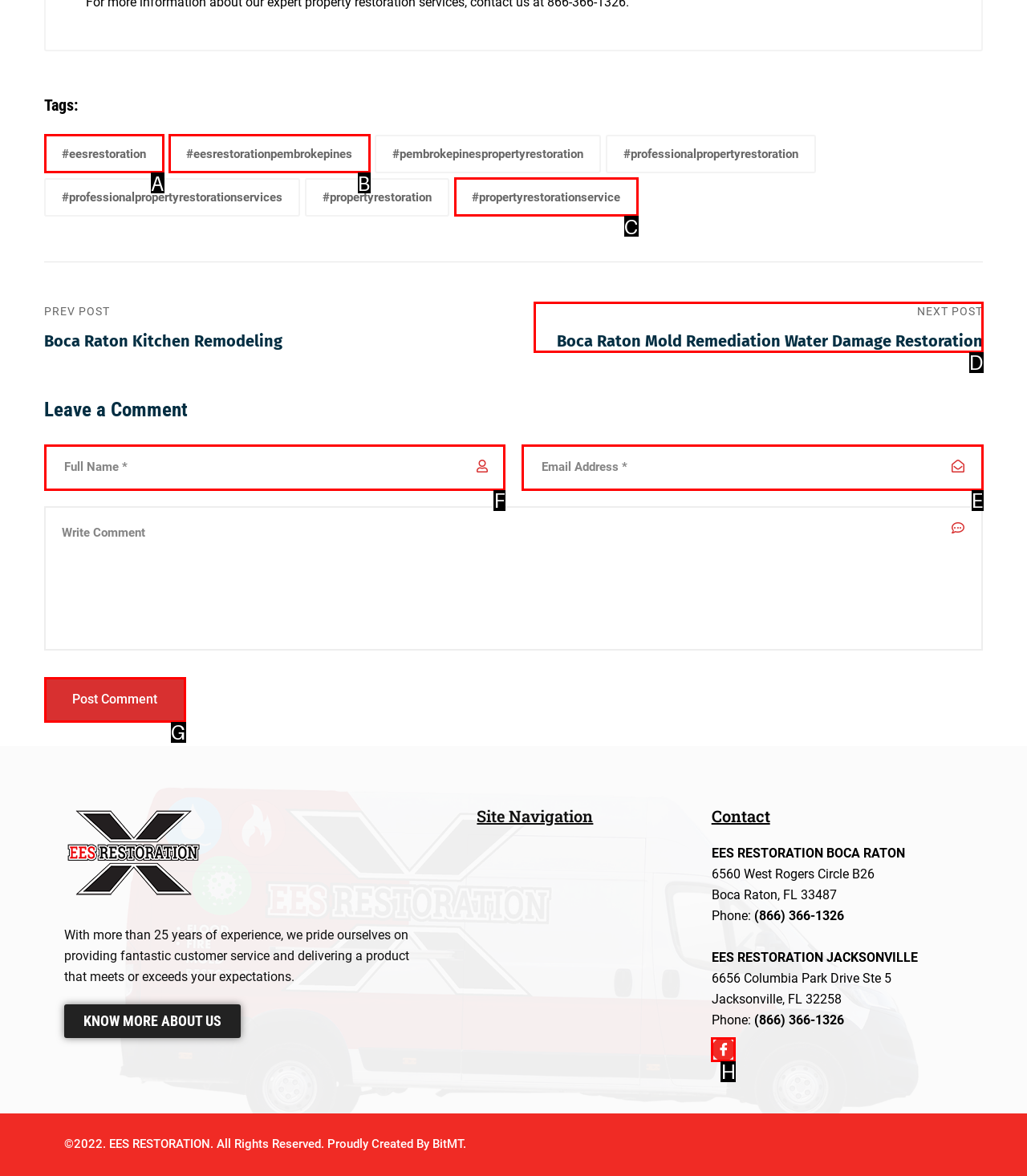Select the appropriate bounding box to fulfill the task: Enter text in the comment box Respond with the corresponding letter from the choices provided.

F